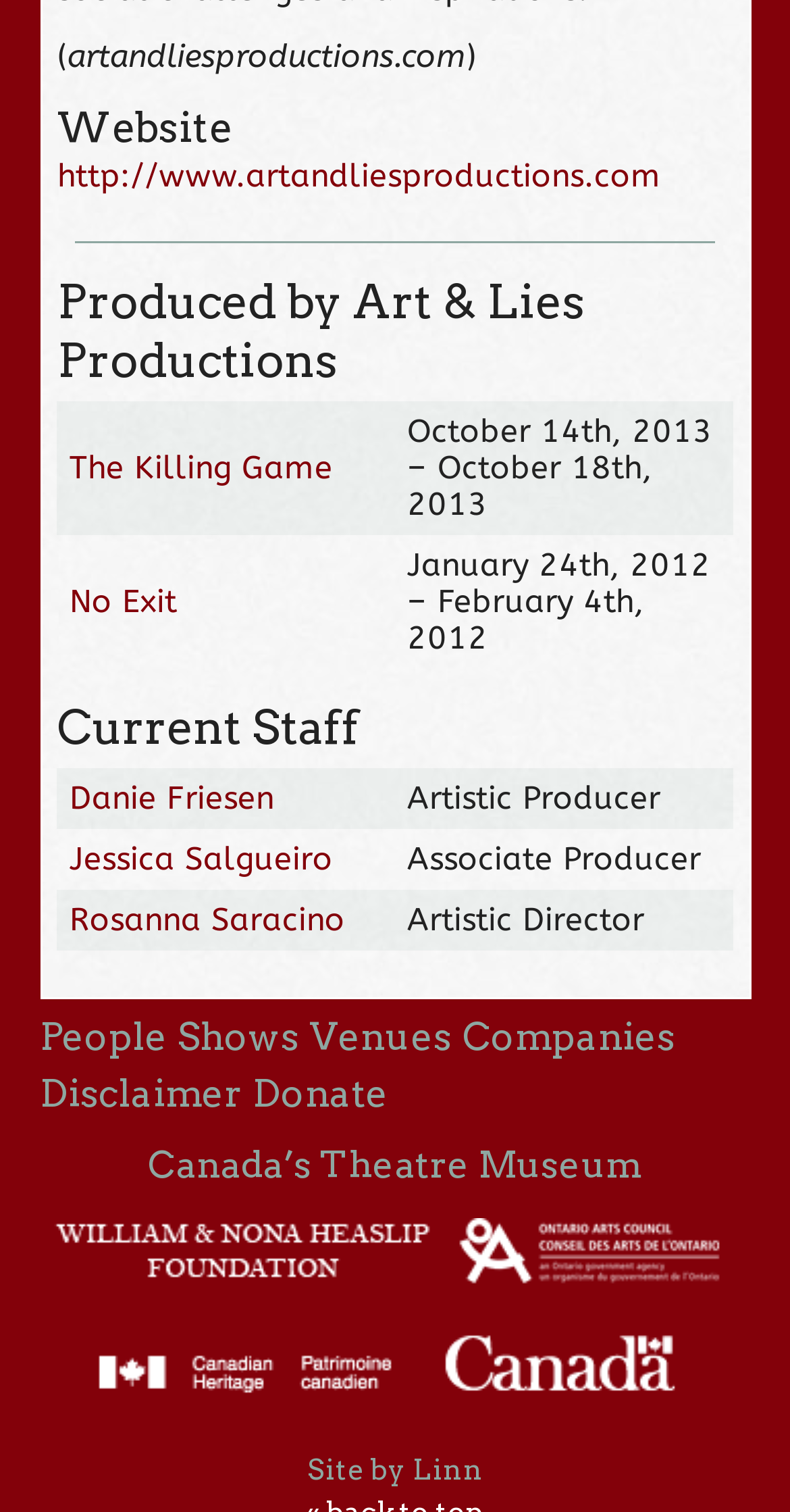What is the date range of the show 'The Killing Game'?
Please give a detailed and elaborate answer to the question based on the image.

I found the show 'The Killing Game' in the table with show information, and the corresponding date range is 'October 14th, 2013 – October 18th, 2013'.